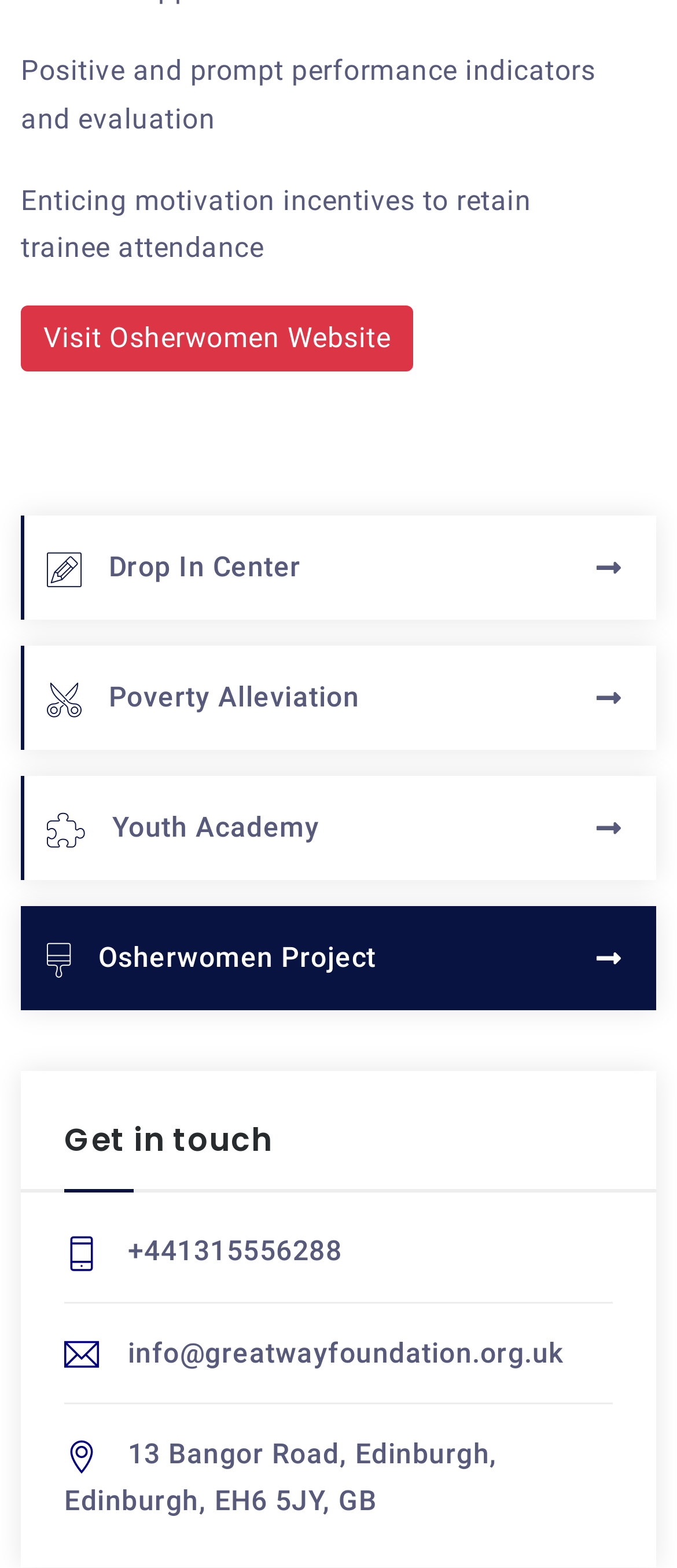What is the phone number to get in touch?
Please look at the screenshot and answer in one word or a short phrase.

+441315556288